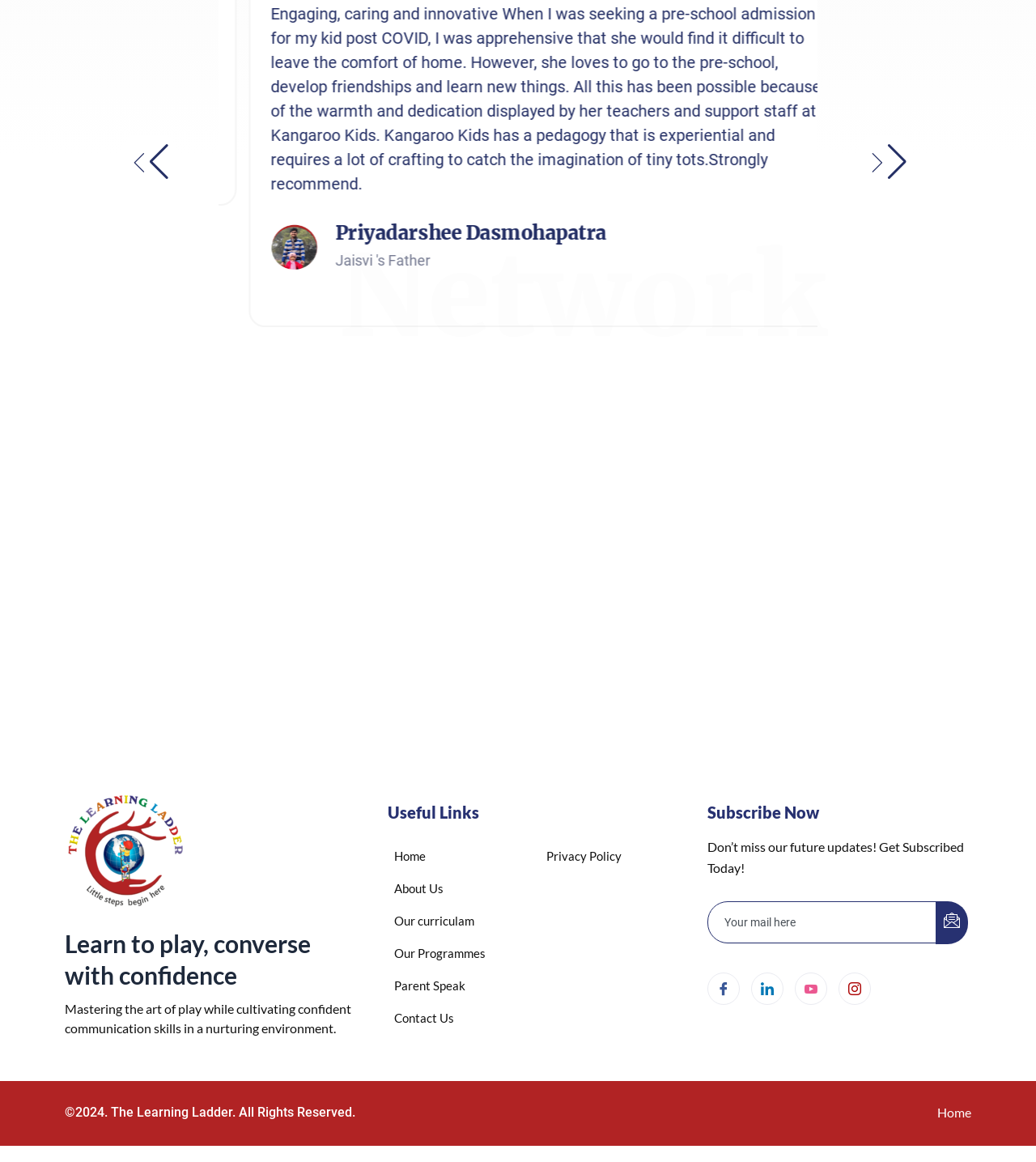Please determine the bounding box coordinates for the UI element described as: "UK 2005 Home".

None